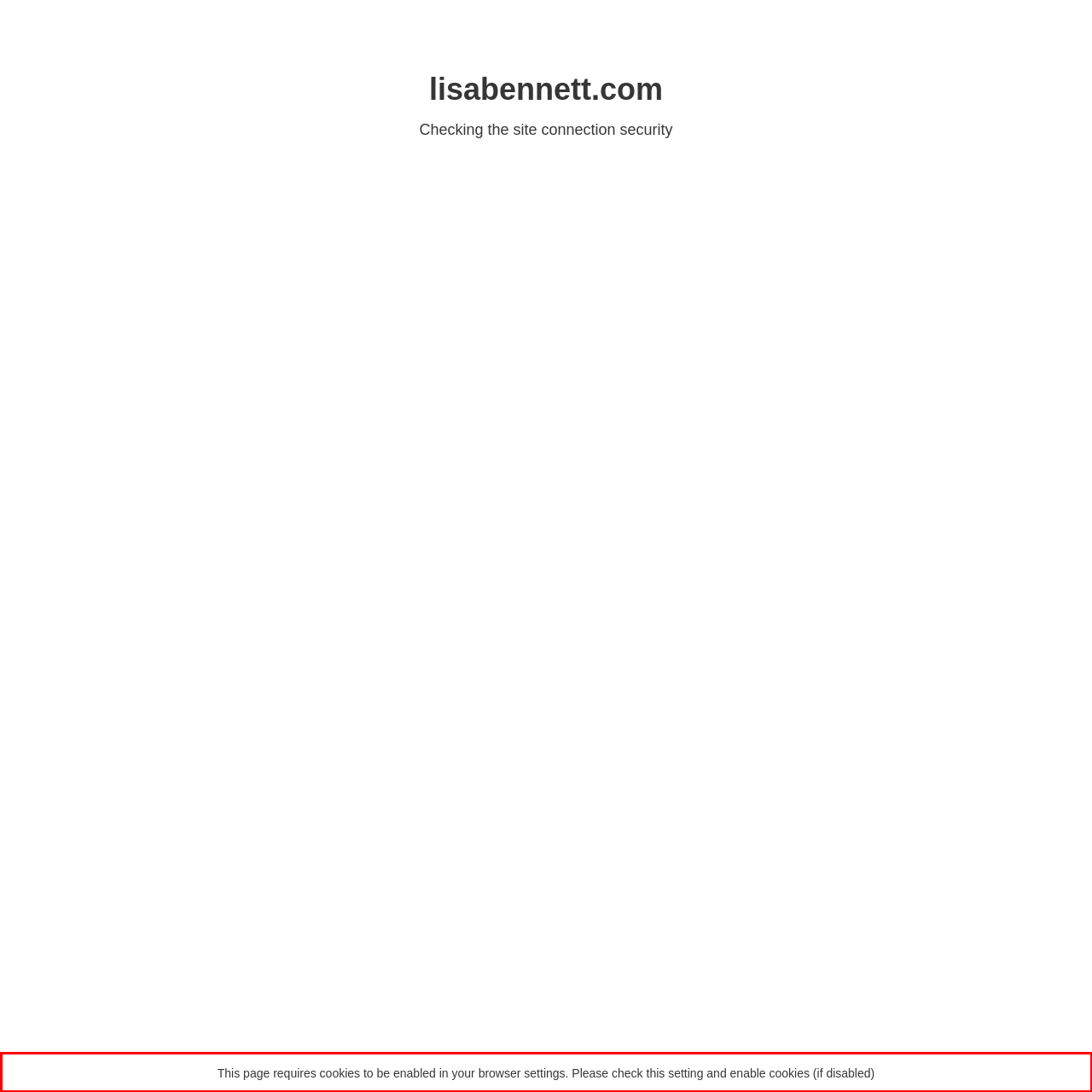Identify the red bounding box in the webpage screenshot and perform OCR to generate the text content enclosed.

This page requires cookies to be enabled in your browser settings. Please check this setting and enable cookies (if disabled)